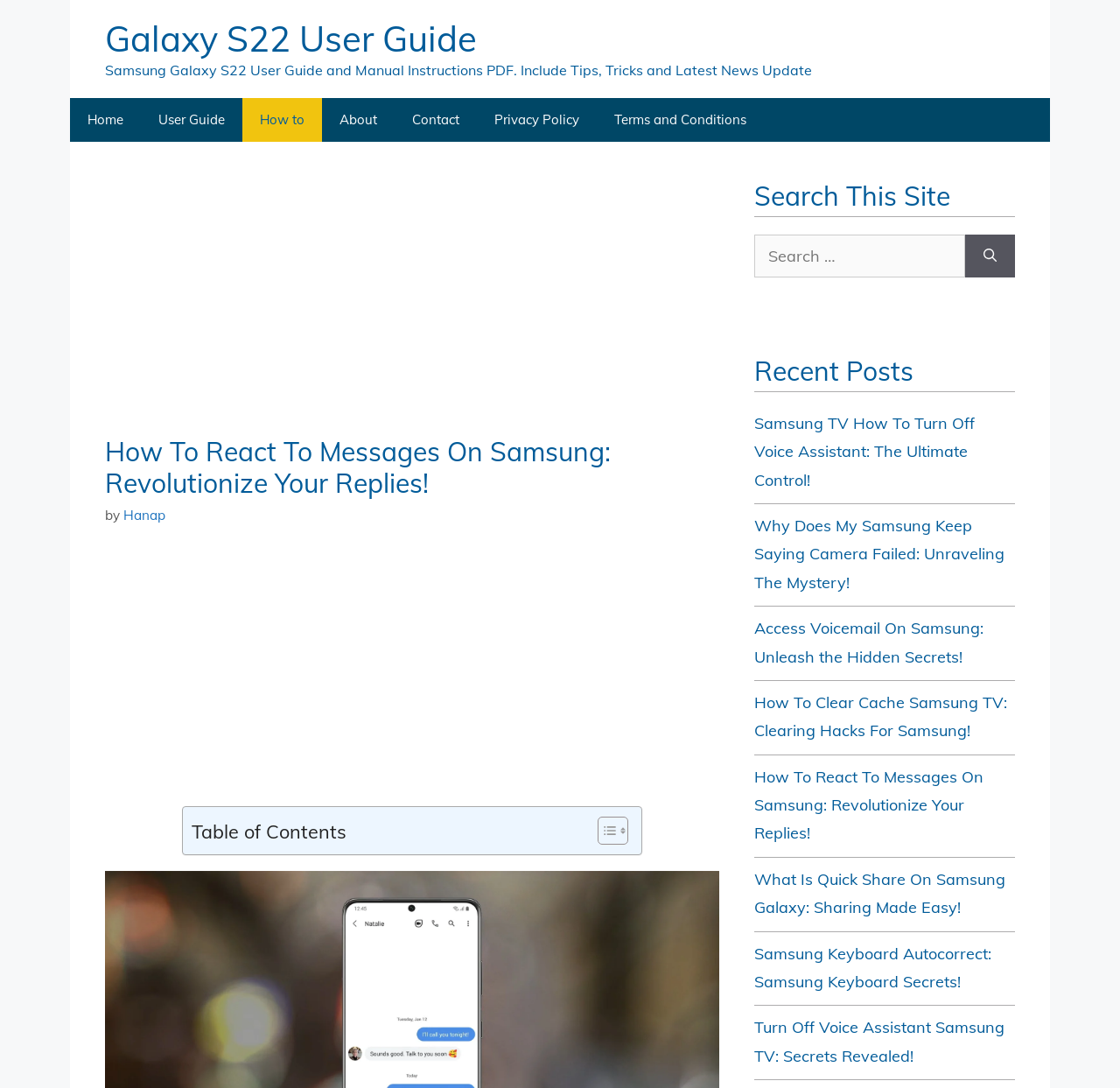By analyzing the image, answer the following question with a detailed response: What is the name of the author of the article?

The name of the author of the article can be found in the header section, where it says 'by Hanap'.